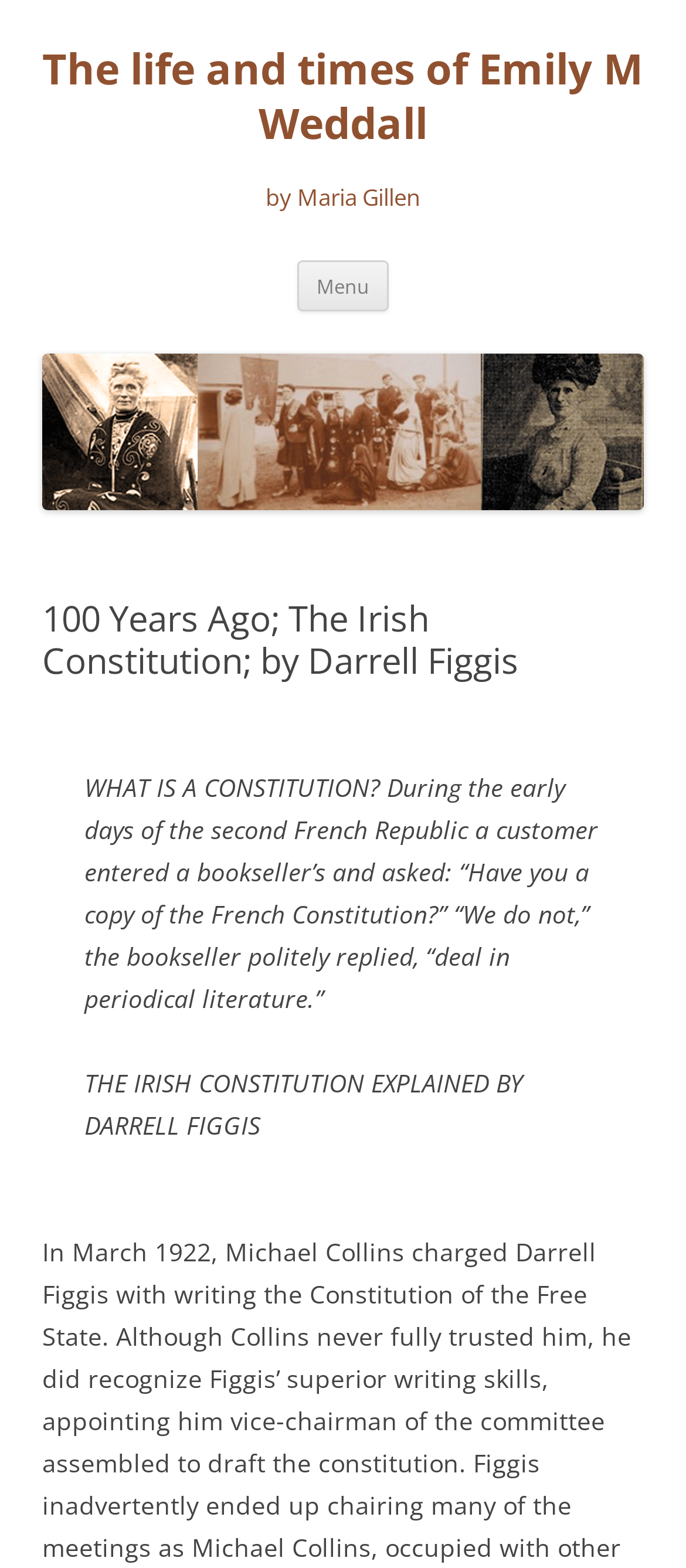What is the topic of the article by Darrell Figgis?
Using the visual information, answer the question in a single word or phrase.

The Irish Constitution